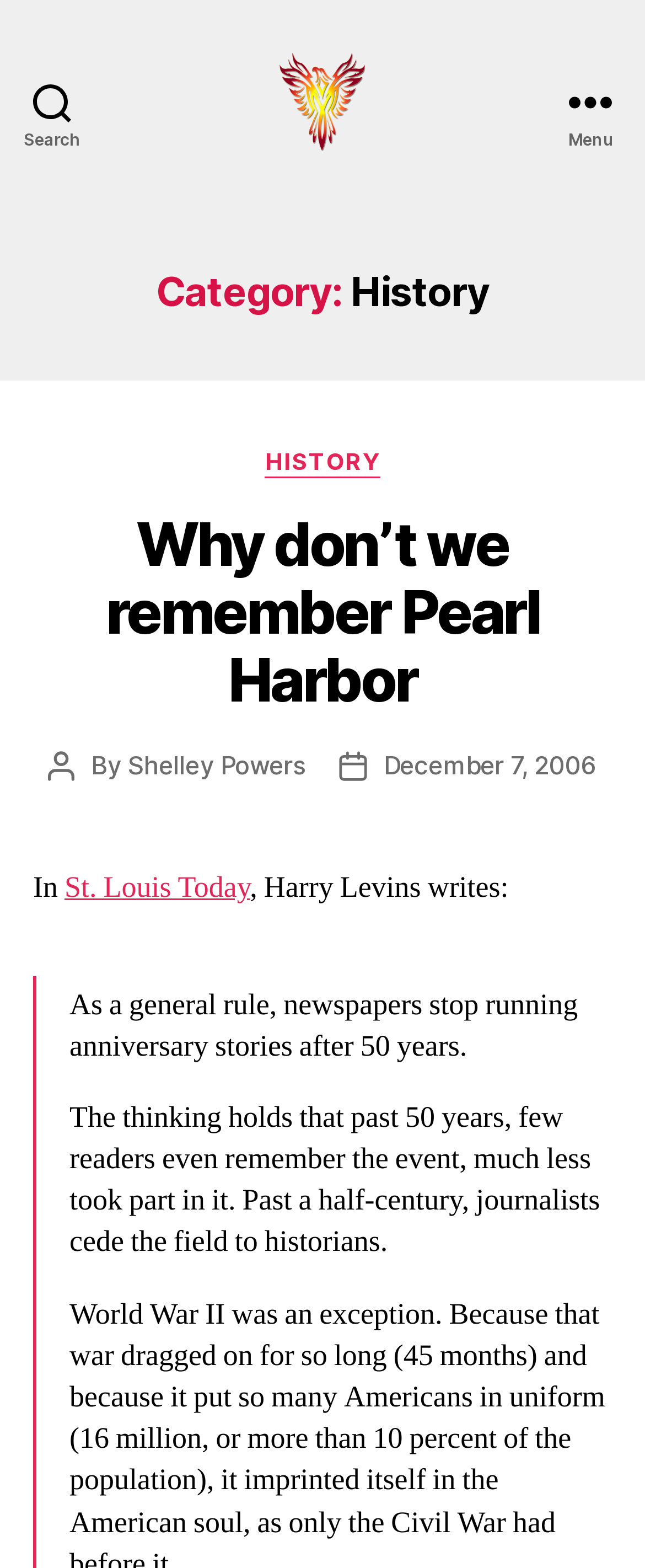Determine the bounding box for the UI element described here: "Search".

[0.0, 0.0, 0.162, 0.13]